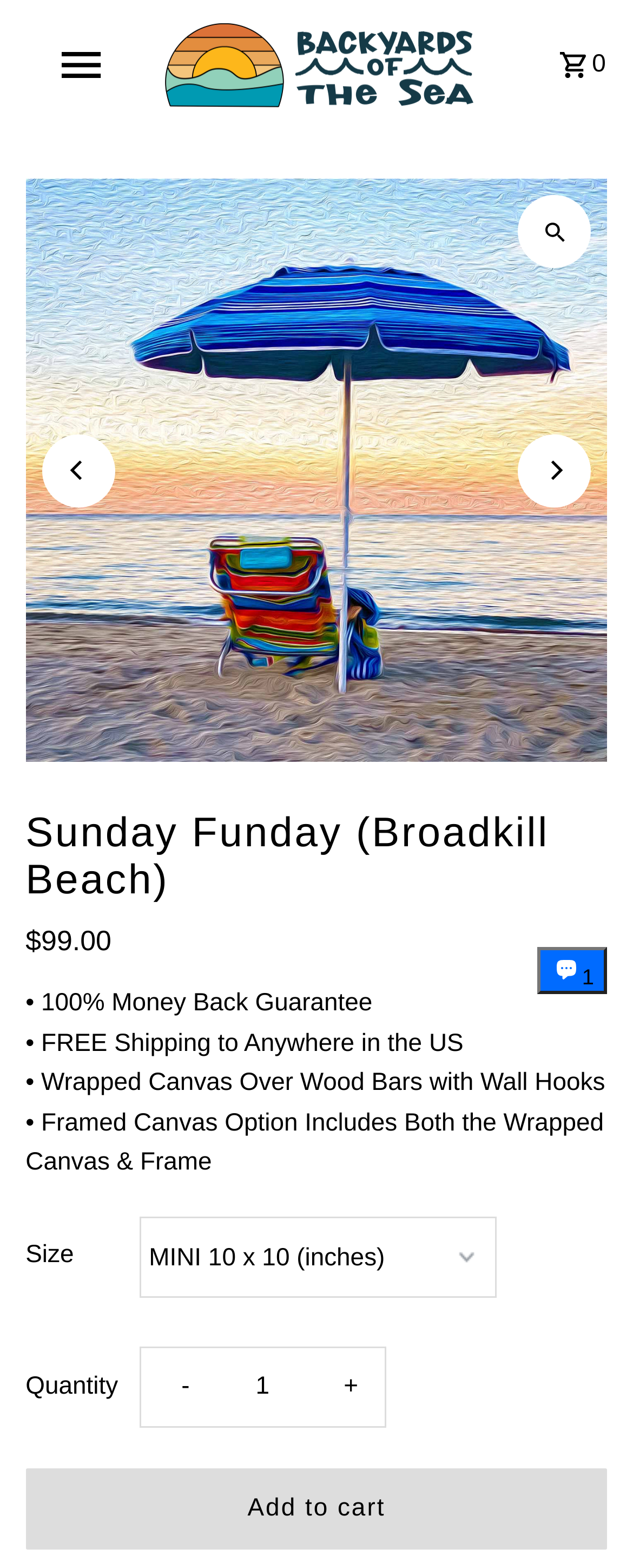Please specify the bounding box coordinates of the region to click in order to perform the following instruction: "Open navigation".

[0.034, 0.016, 0.224, 0.068]